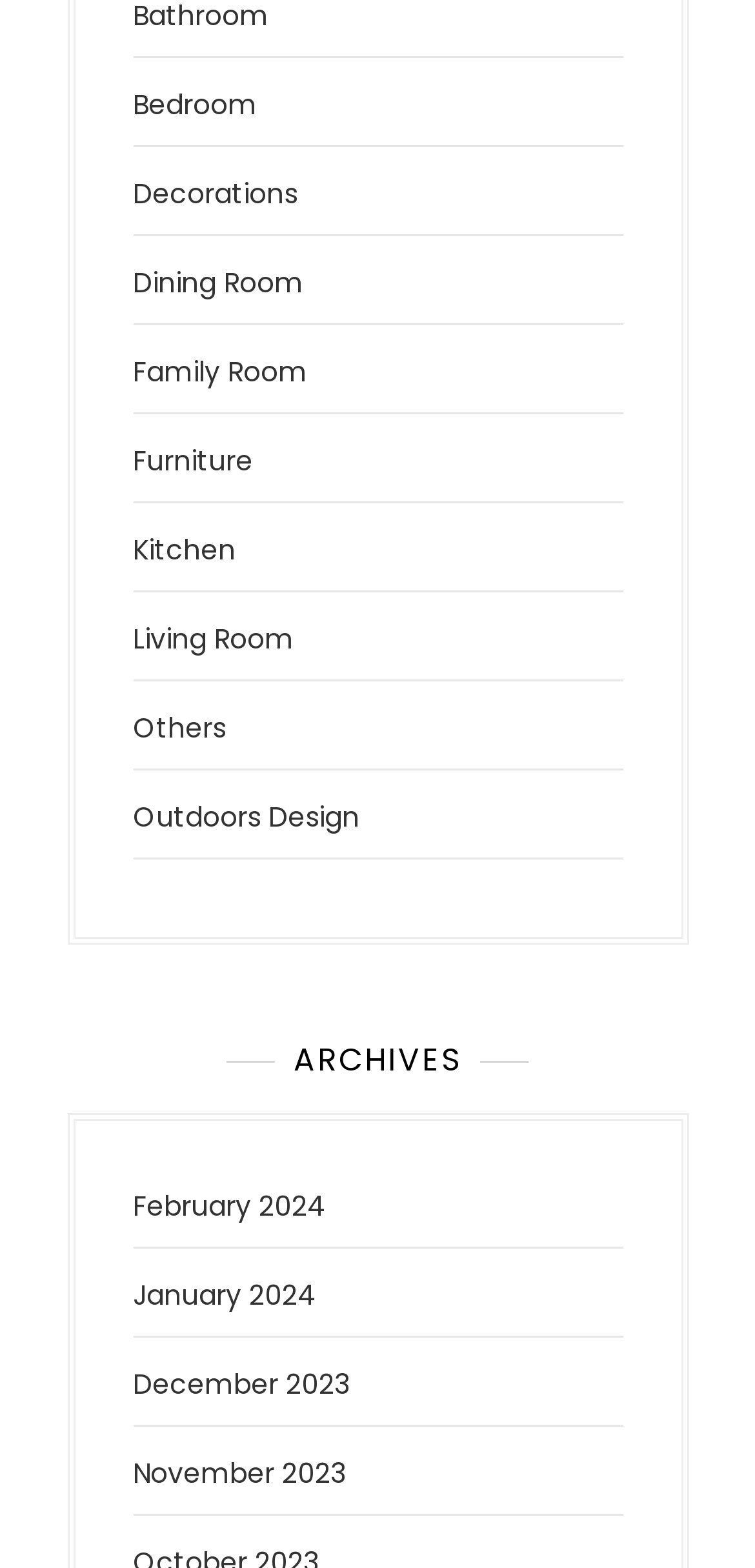Highlight the bounding box coordinates of the region I should click on to meet the following instruction: "Visit Living Room designs".

[0.176, 0.395, 0.388, 0.42]